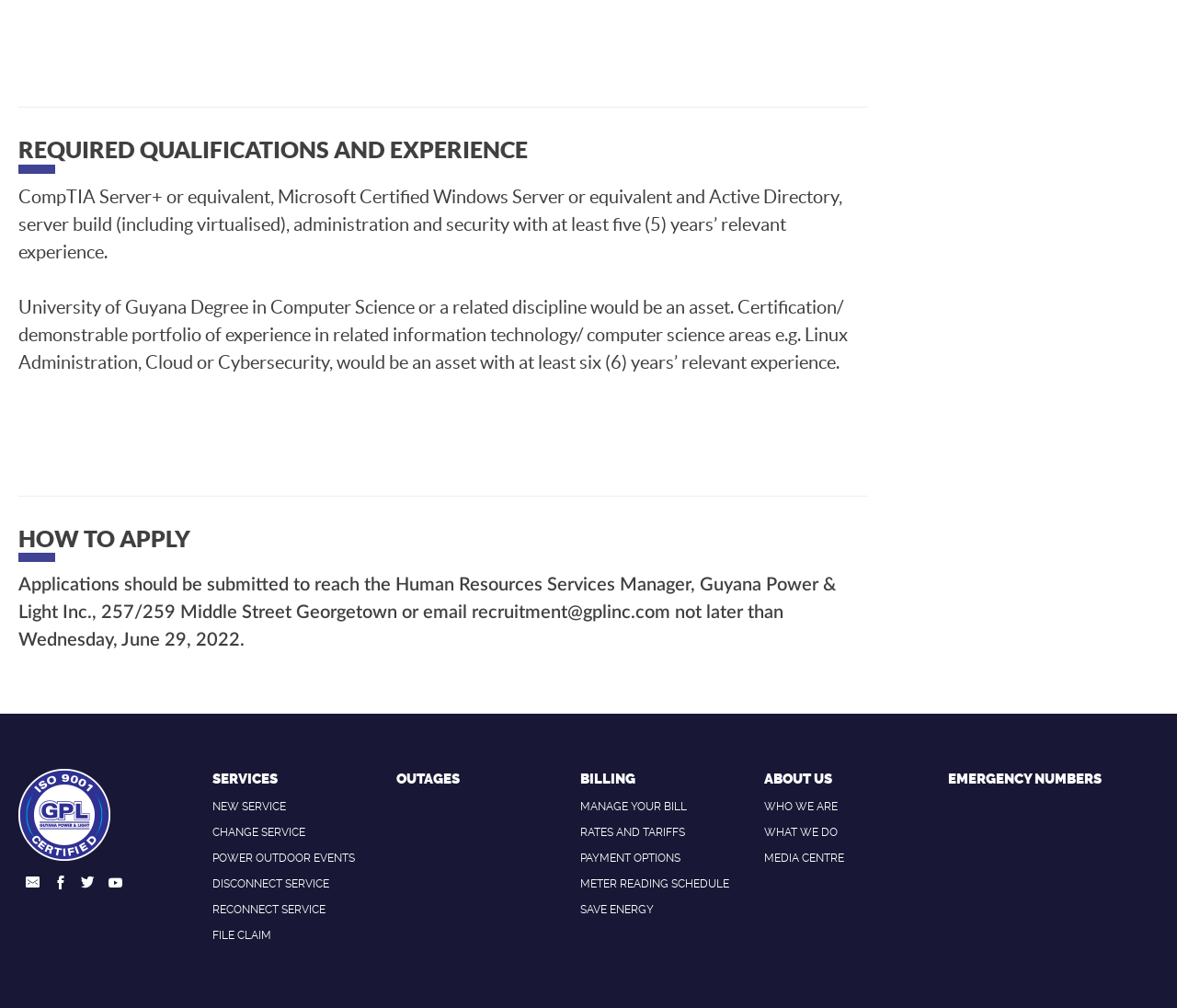Please mark the bounding box coordinates of the area that should be clicked to carry out the instruction: "Click on 'ABOUT US'".

[0.649, 0.764, 0.707, 0.781]